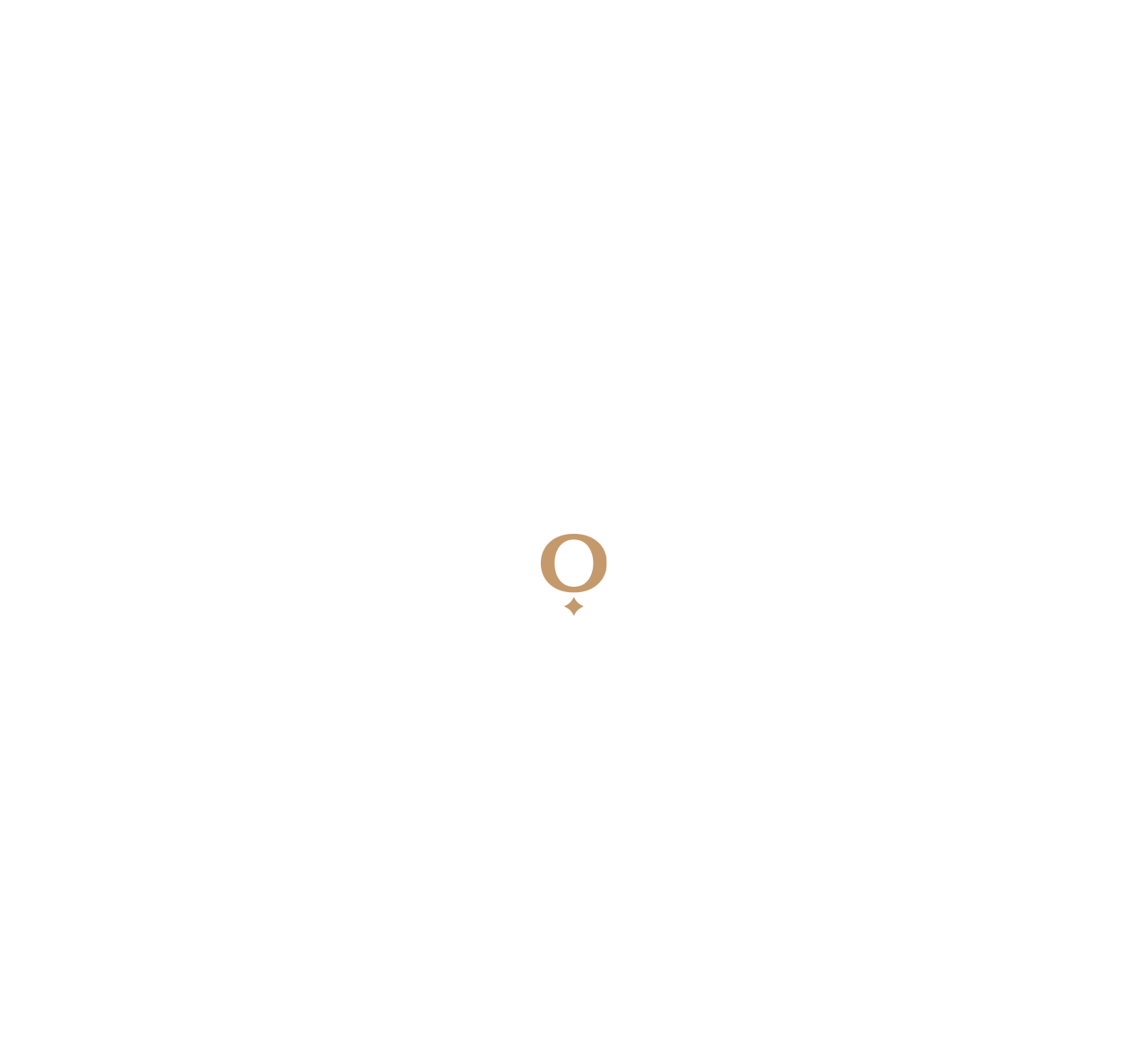Identify the bounding box coordinates for the region of the element that should be clicked to carry out the instruction: "Explore Sydney Venues". The bounding box coordinates should be four float numbers between 0 and 1, i.e., [left, top, right, bottom].

[0.396, 0.269, 0.479, 0.282]